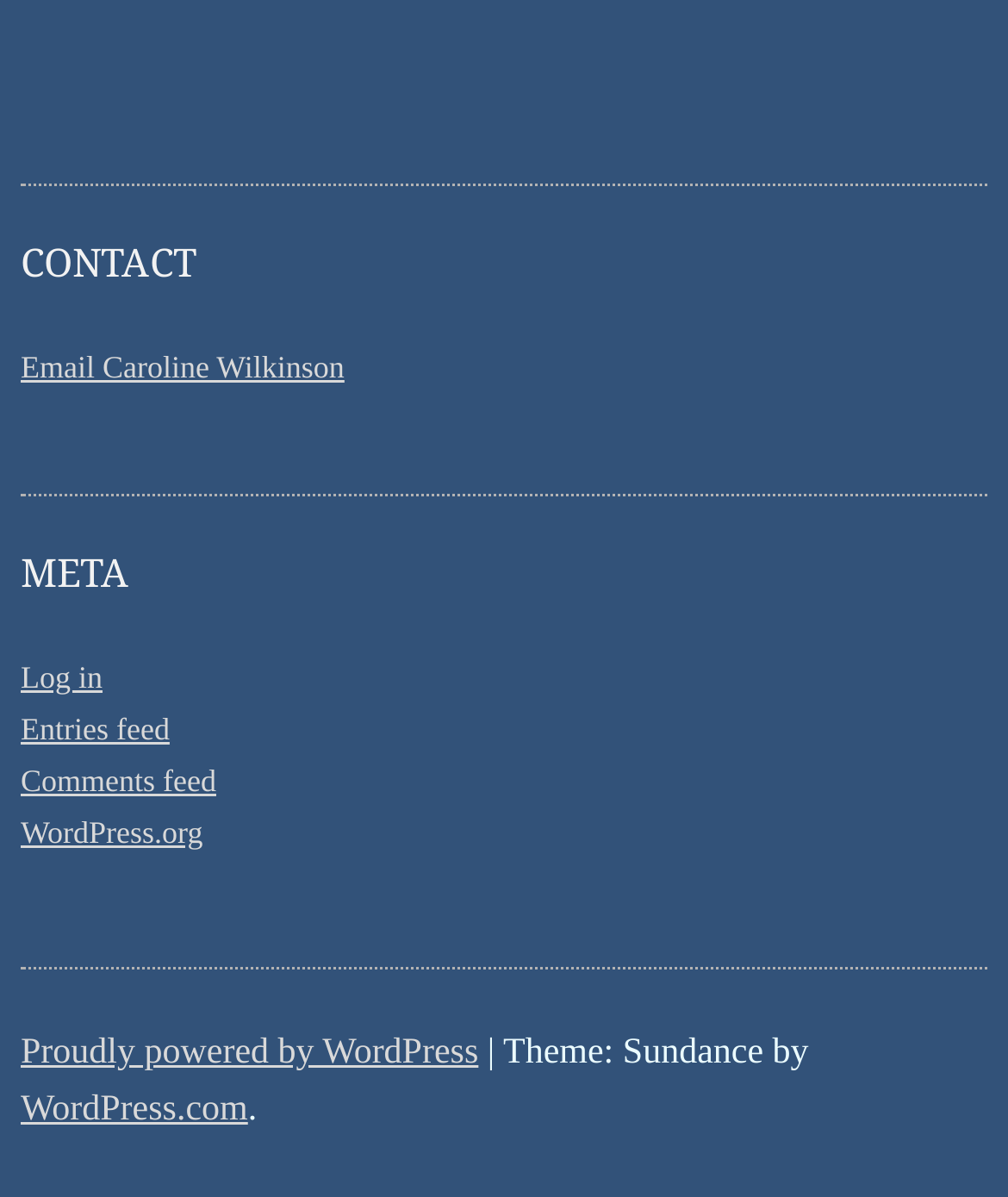Identify the bounding box for the element characterized by the following description: "Email Caroline Wilkinson".

[0.021, 0.291, 0.342, 0.322]